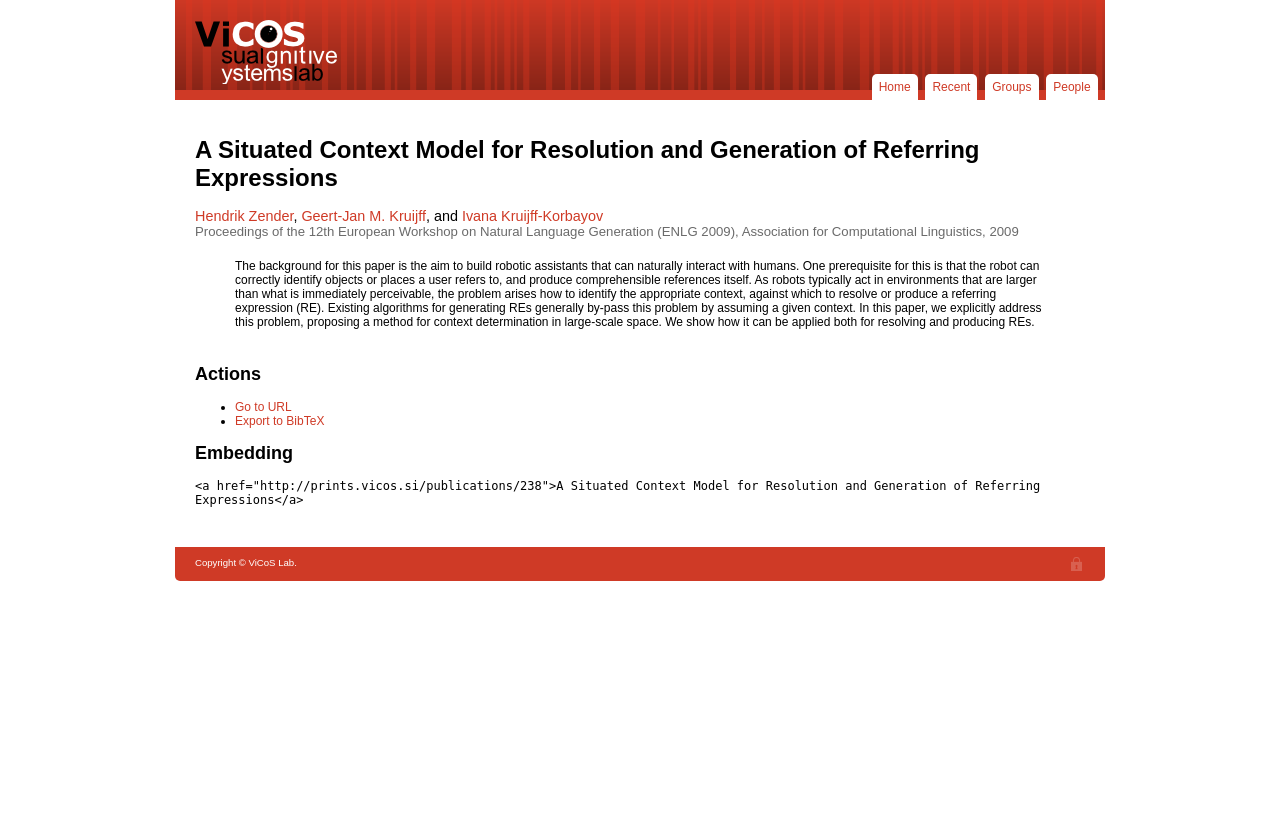Given the element description People, predict the bounding box coordinates for the UI element in the webpage screenshot. The format should be (top-left x, top-left y, bottom-right x, bottom-right y), and the values should be between 0 and 1.

[0.817, 0.088, 0.858, 0.119]